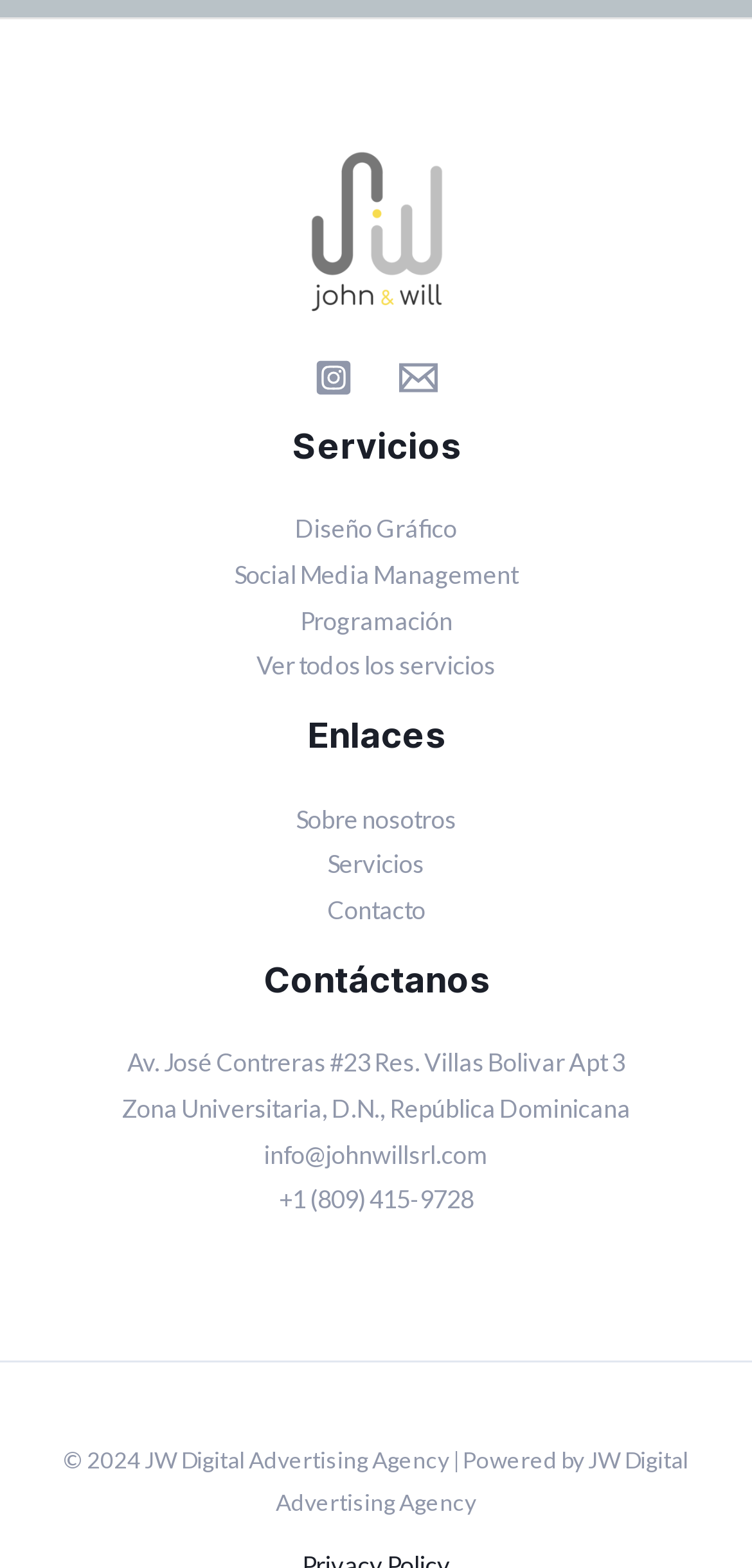What is the last link in the list?
Look at the image and respond to the question as thoroughly as possible.

The last link in the list is 'slot gacor hari ini' which is located at the bottom of the webpage with a bounding box of [0.329, 0.974, 0.347, 0.995].